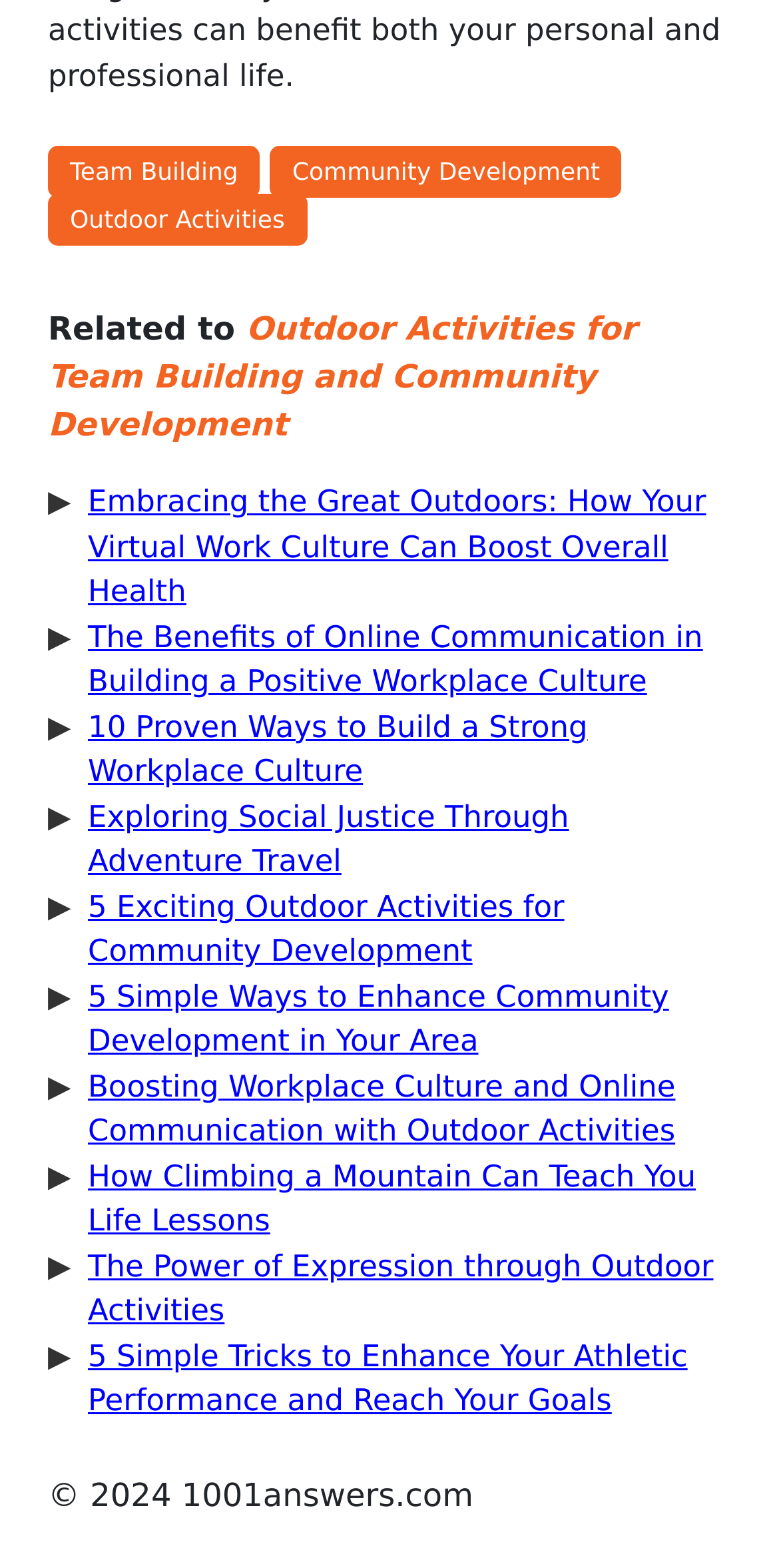Reply to the question with a single word or phrase:
What is the theme of the webpage?

Team building and community development